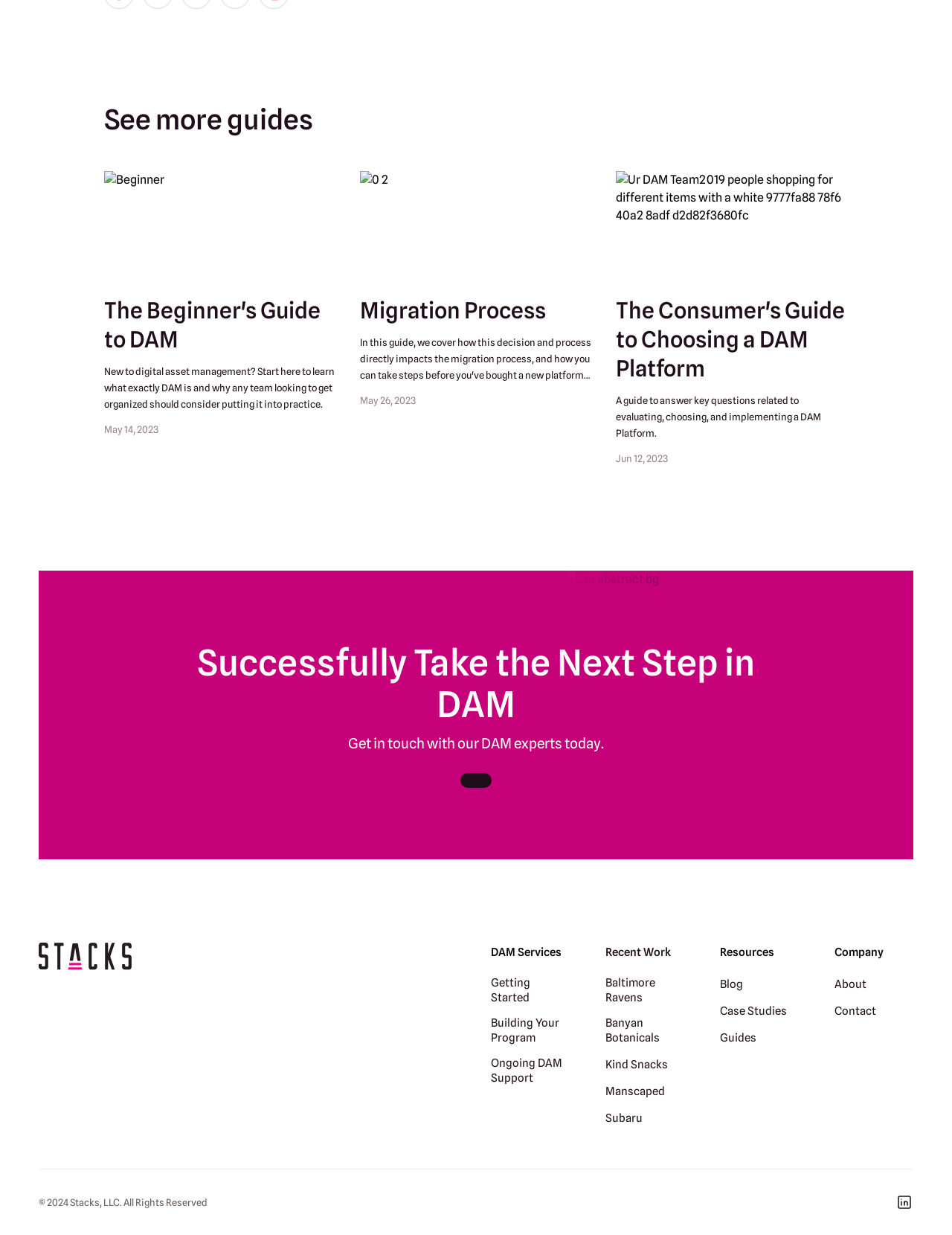What is the copyright year mentioned at the bottom of the page?
Please use the visual content to give a single word or phrase answer.

2024